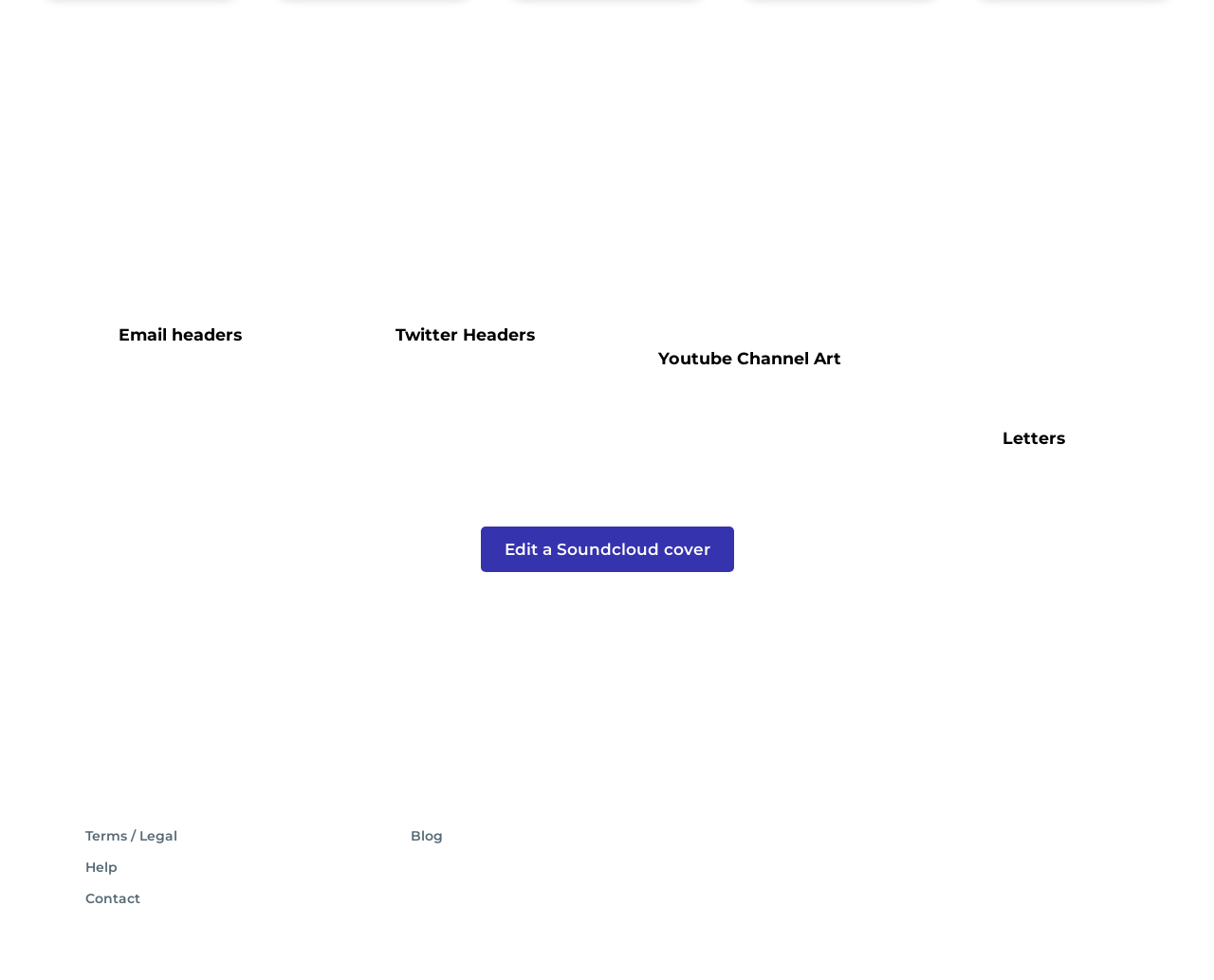Using the information in the image, give a comprehensive answer to the question: 
What is the second type of online design service offered?

The second link on the webpage is 'Design and create your Twitter headers online', which suggests that Twitter headers can be designed online.